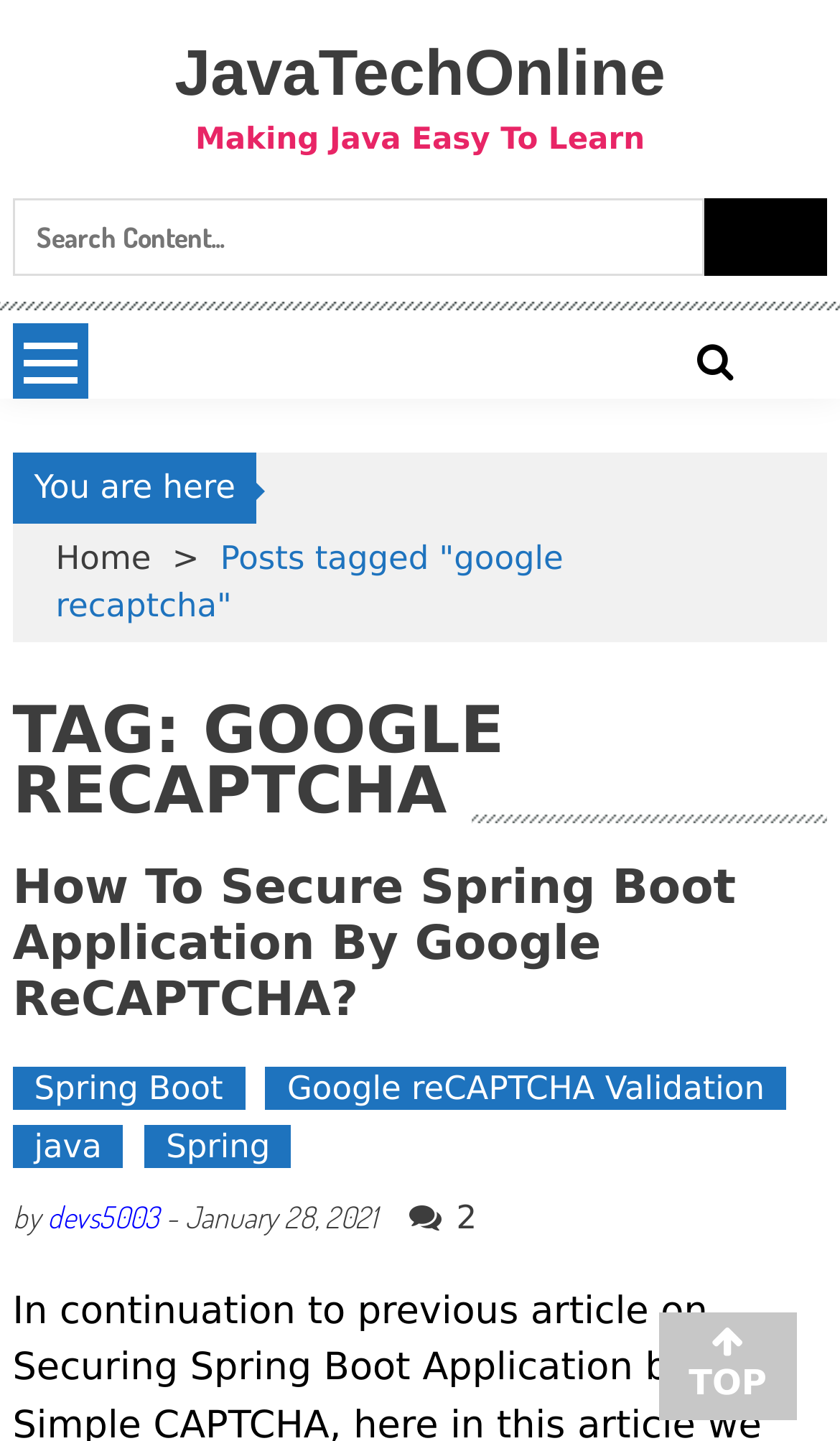What is the author of the first post?
Examine the image and give a concise answer in one word or a short phrase.

devs5003